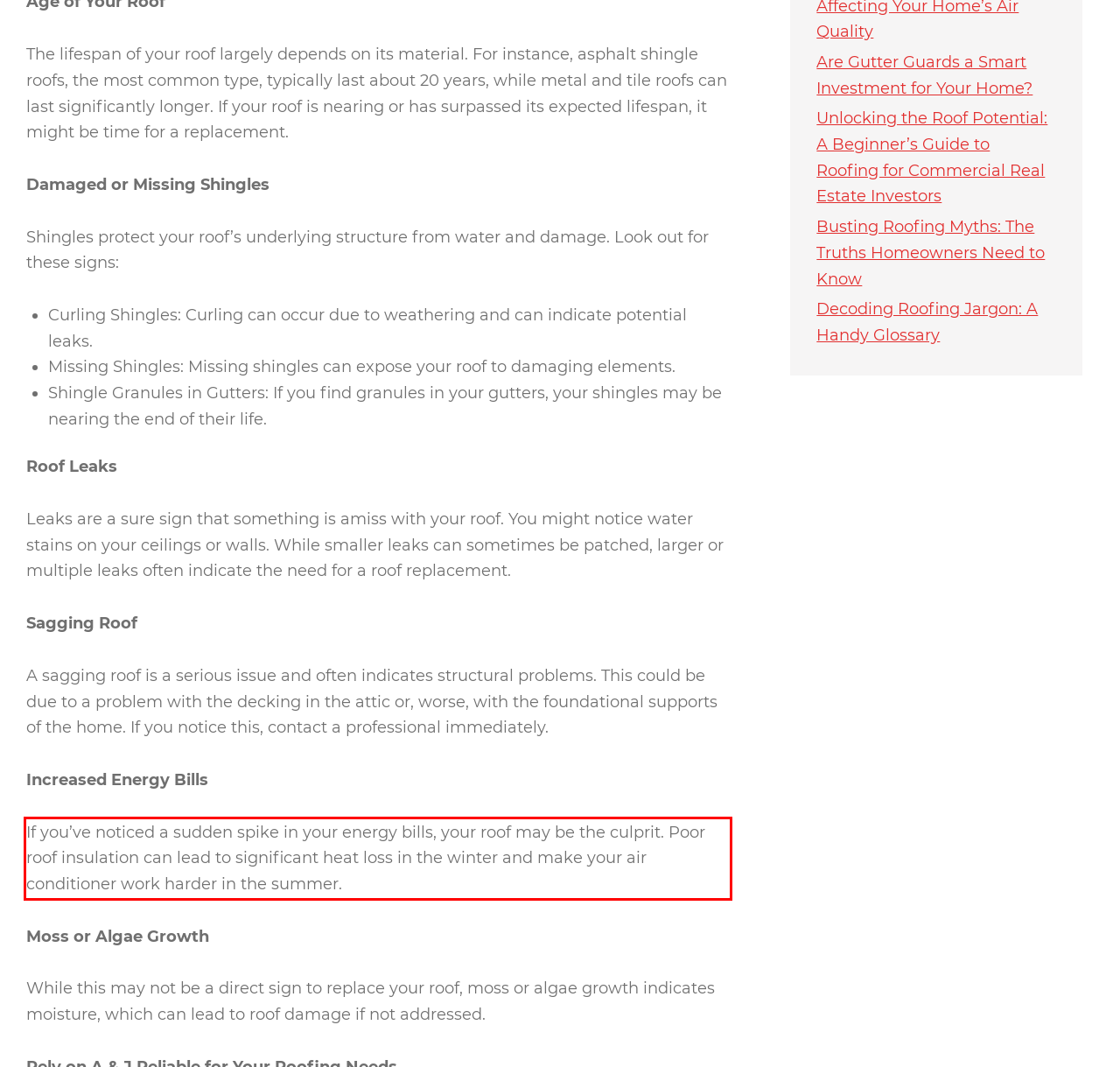Given a screenshot of a webpage, locate the red bounding box and extract the text it encloses.

If you’ve noticed a sudden spike in your energy bills, your roof may be the culprit. Poor roof insulation can lead to significant heat loss in the winter and make your air conditioner work harder in the summer.